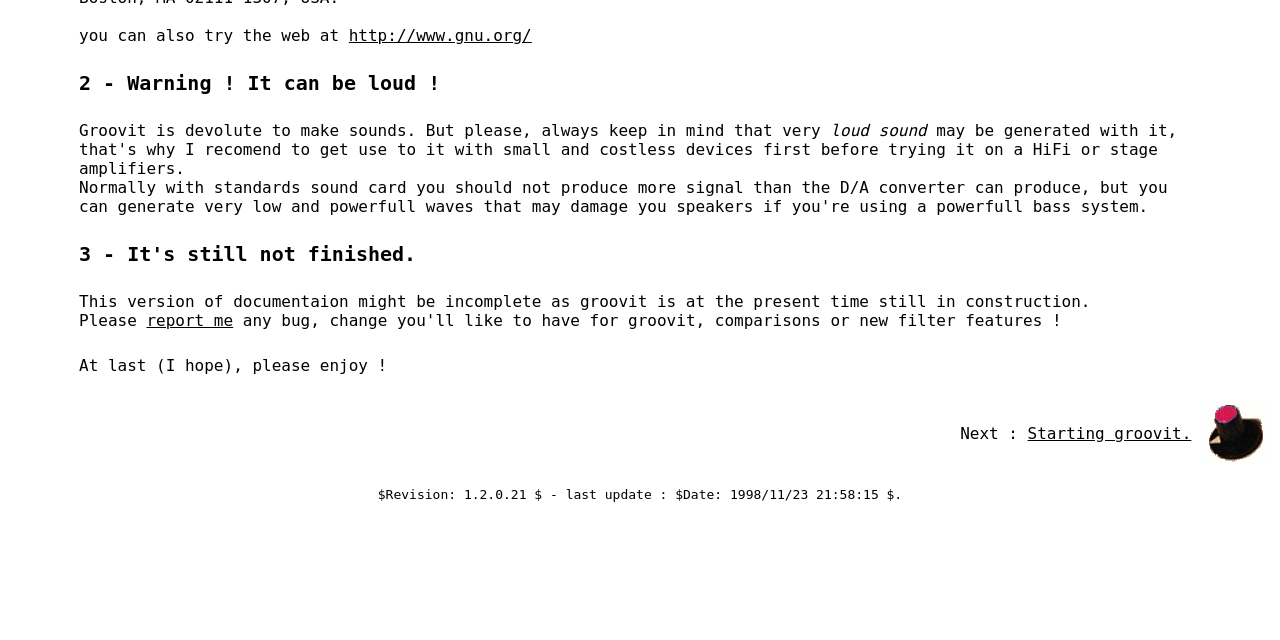Locate the bounding box of the UI element described by: "Starting groovit." in the given webpage screenshot.

[0.803, 0.662, 0.931, 0.691]